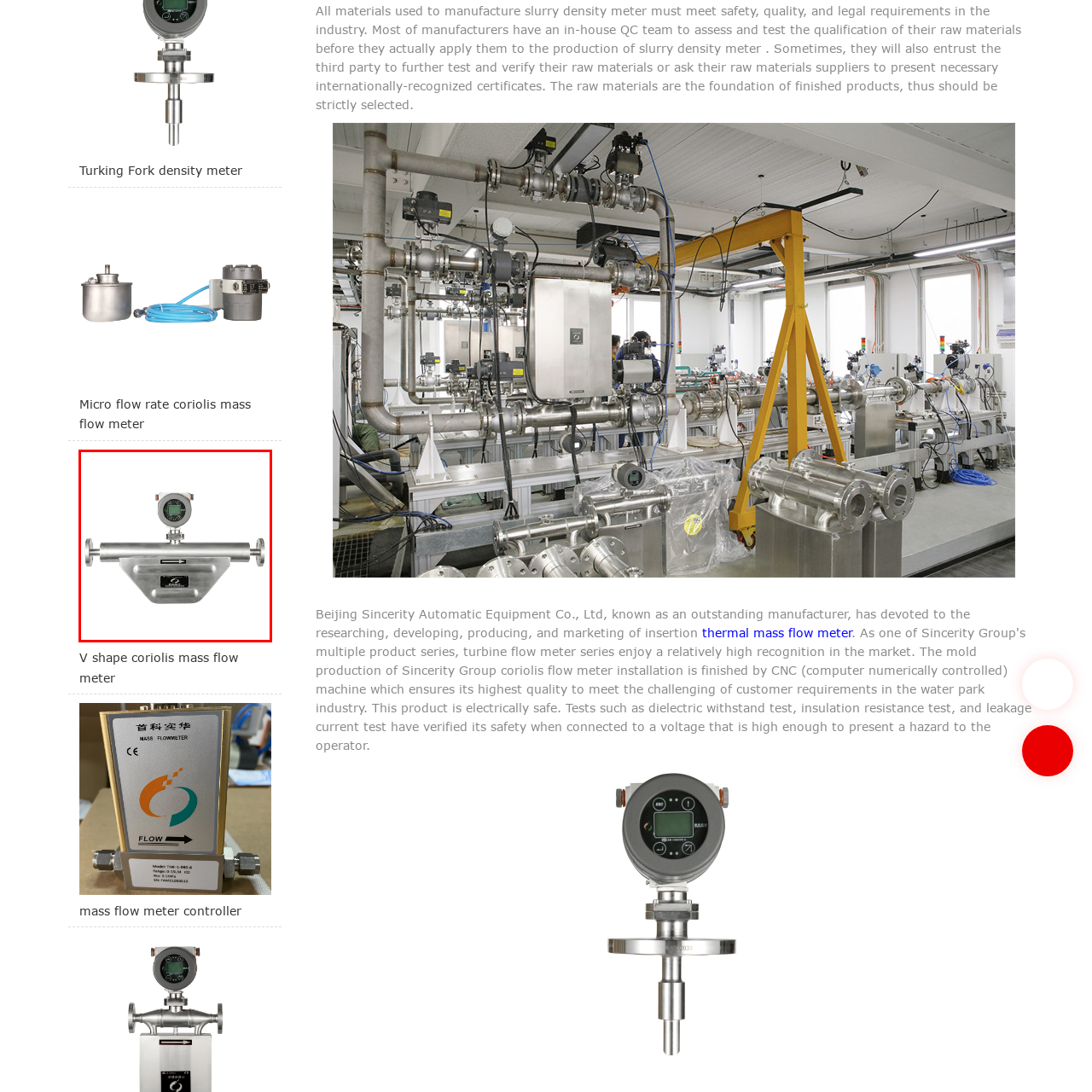Offer a detailed description of the content within the red-framed image.

The image features a V-shape Coriolis mass flow meter, a sophisticated device designed for precise measurement of mass flow rates of fluids. This sleek instrument is constructed from durable stainless steel, ensuring resilience and reliability in various industrial applications. At the top center, the flow meter displays a digital readout, which allows users to easily monitor flow rates in real-time. The design incorporates two inlet and outlet ports on either side, facilitating the efficient passage of fluid. This type of flow meter is commonly utilized in sectors requiring high accuracy in flow measurement, ensuring process optimization and product quality.